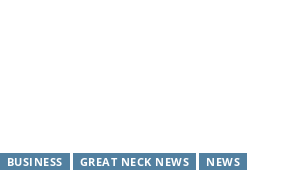Who took the photograph accompanying the text?
Using the image, provide a concise answer in one word or a short phrase.

Janelle Clausen